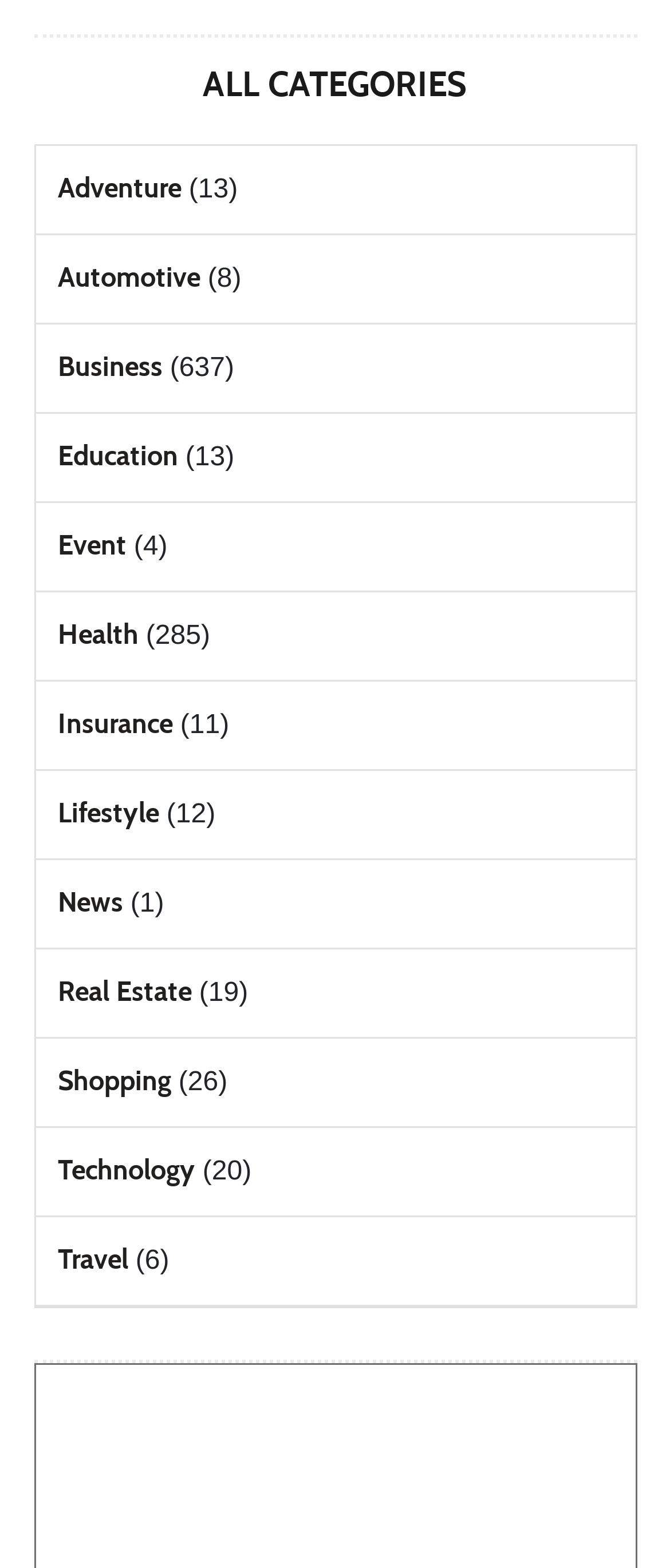What categories are listed on this webpage?
Please use the visual content to give a single word or phrase answer.

Multiple categories